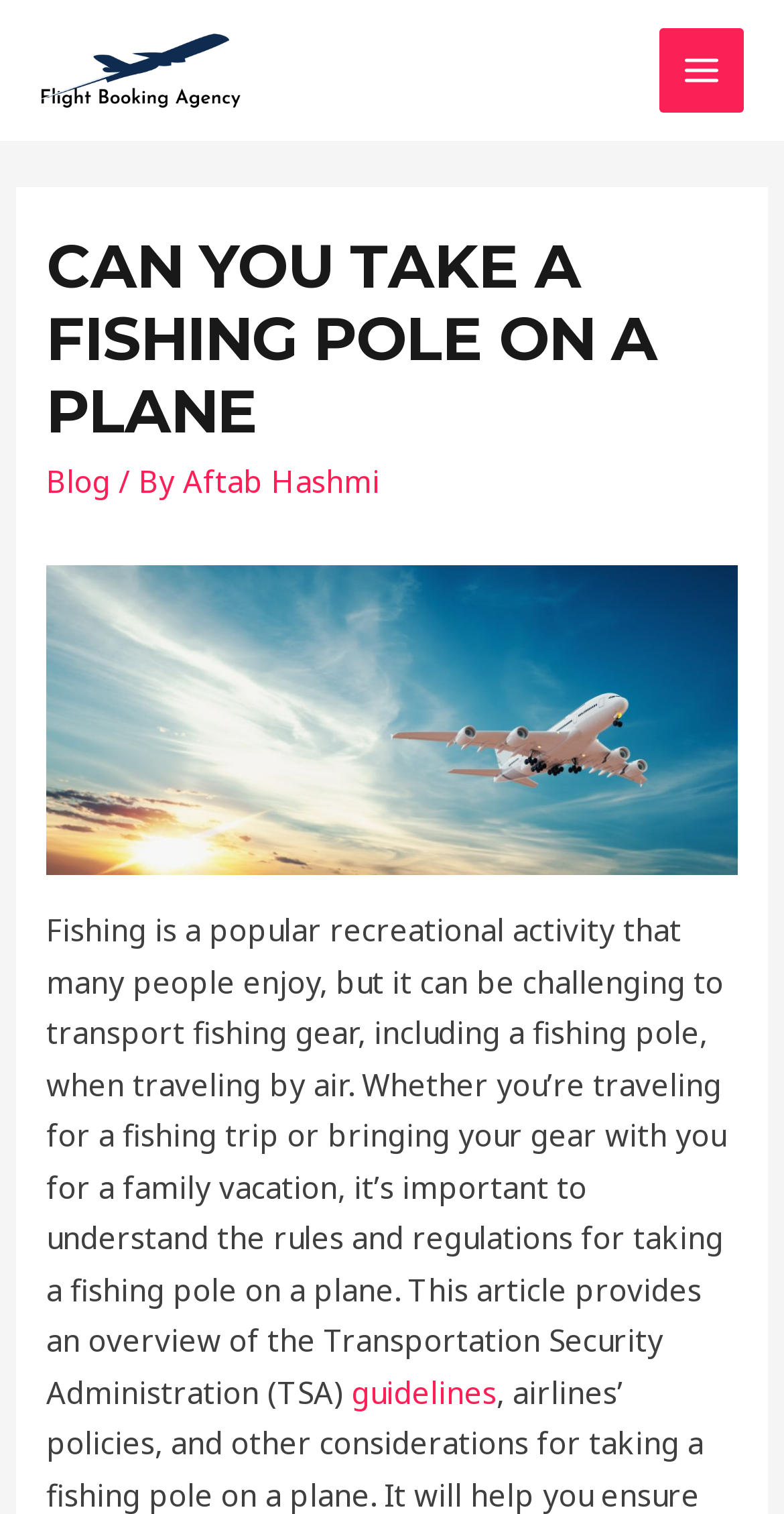Generate a thorough description of the webpage.

The webpage is about traveling with a fishing pole on a plane, focusing on the restrictions and regulations. At the top left of the page, there is a link to "flightbookingagency.com" accompanied by a small image. On the top right, a "MAIN MENU" button is located, which has an image beside it.

Below the top section, a large header takes up most of the width, with the title "CAN YOU TAKE A FISHING POLE ON A PLANE" in bold font. Underneath the title, there are three links: "Blog", a separator text "/ By", and "Aftab Hashmi". 

To the right of the title, a large image related to the topic of taking a fishing pole on a plane is displayed. Below the image, a block of text explains the importance of understanding the rules and regulations for transporting fishing gear, including a fishing pole, when traveling by air. The text also mentions the Transportation Security Administration (TSA) and provides a link to "guidelines" at the bottom.